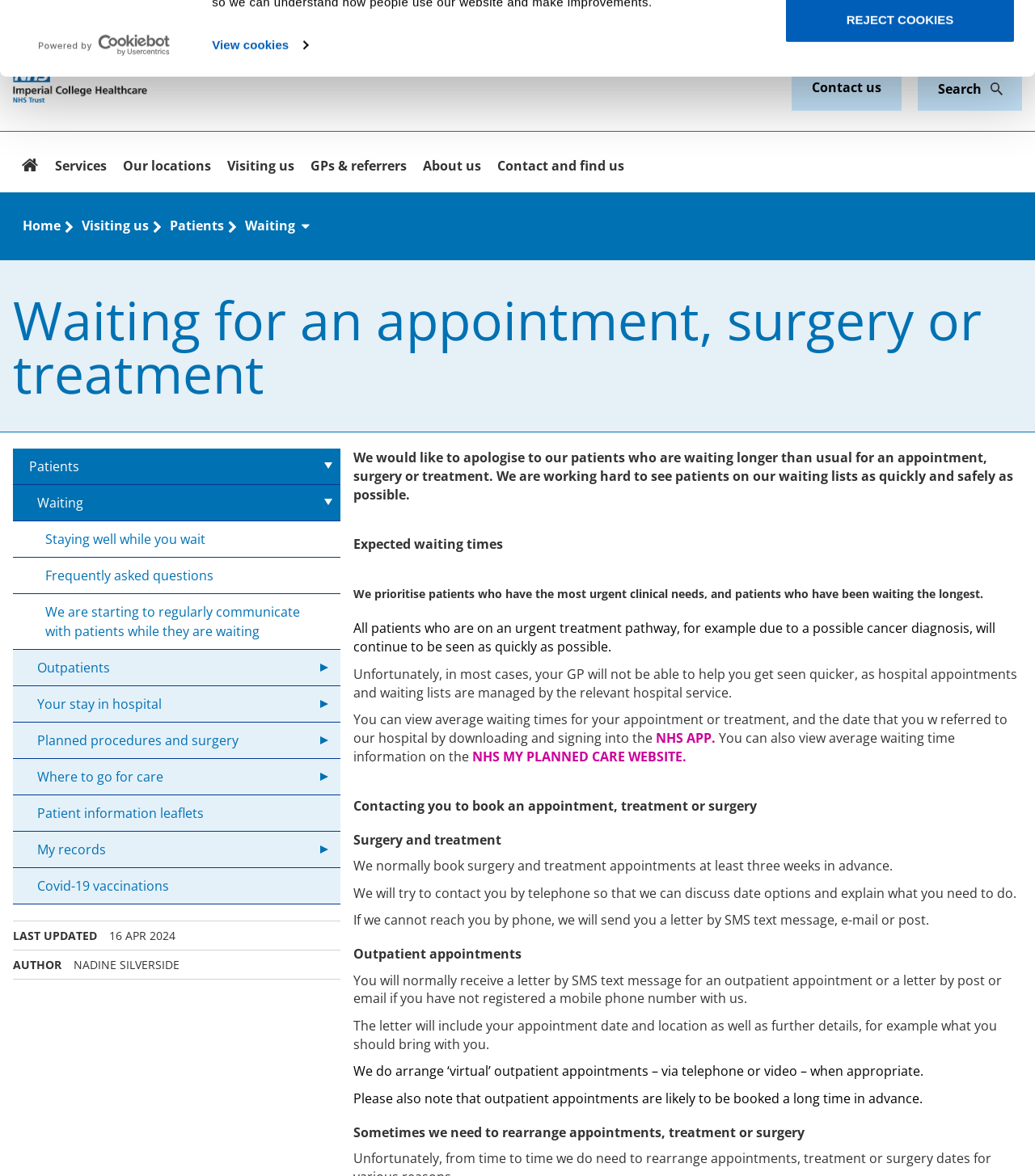Given the element description Your stay in hospital, specify the bounding box coordinates of the corresponding UI element in the format (top-left x, top-left y, bottom-right x, bottom-right y). All values must be between 0 and 1.

[0.012, 0.584, 0.329, 0.614]